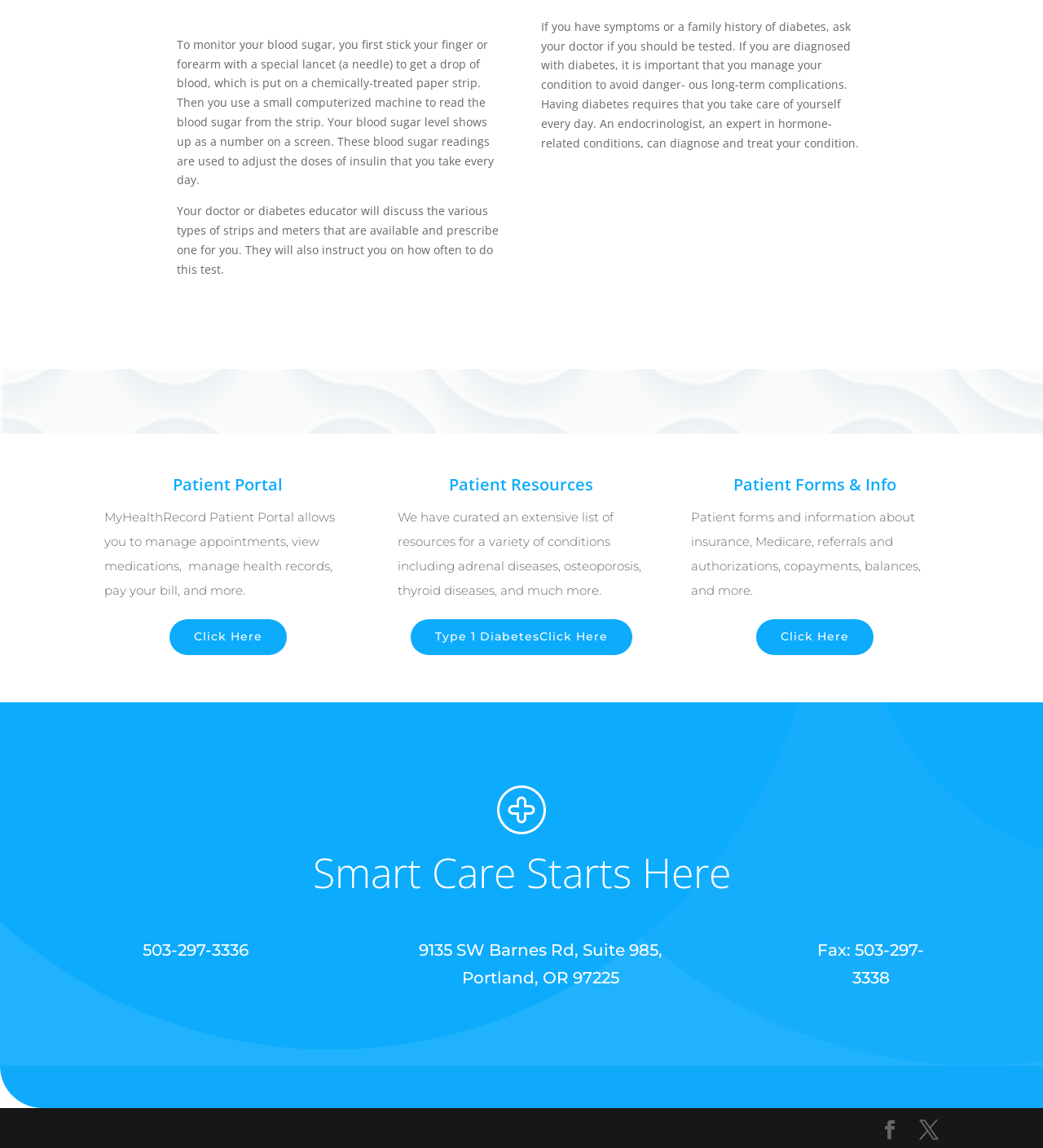Use a single word or phrase to answer the question:
What is the phone number of the clinic?

503-297-3336